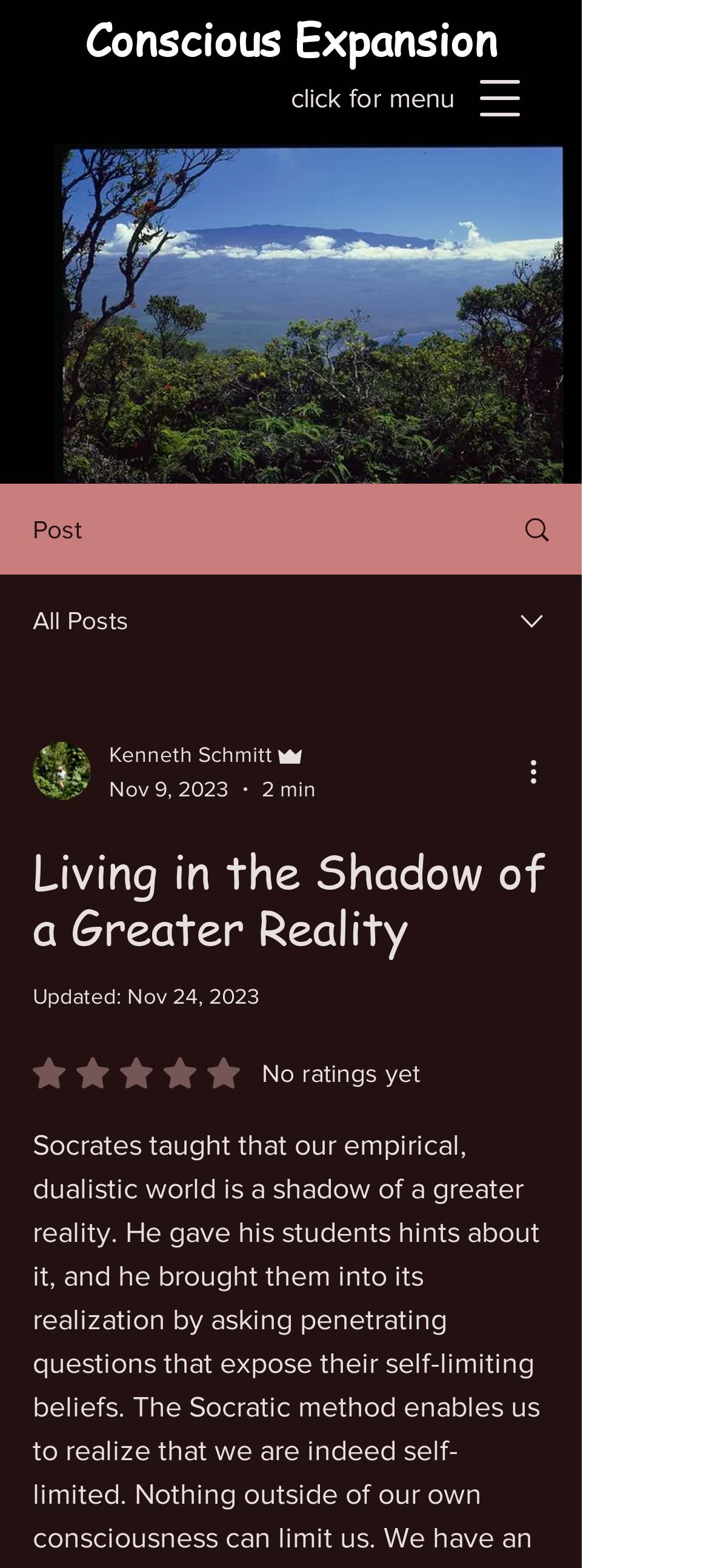How many minutes does it take to read the article?
Examine the image closely and answer the question with as much detail as possible.

I found the reading time by looking at the generic element with the text '2 min' inside the combobox element. This suggests that the article takes 2 minutes to read.